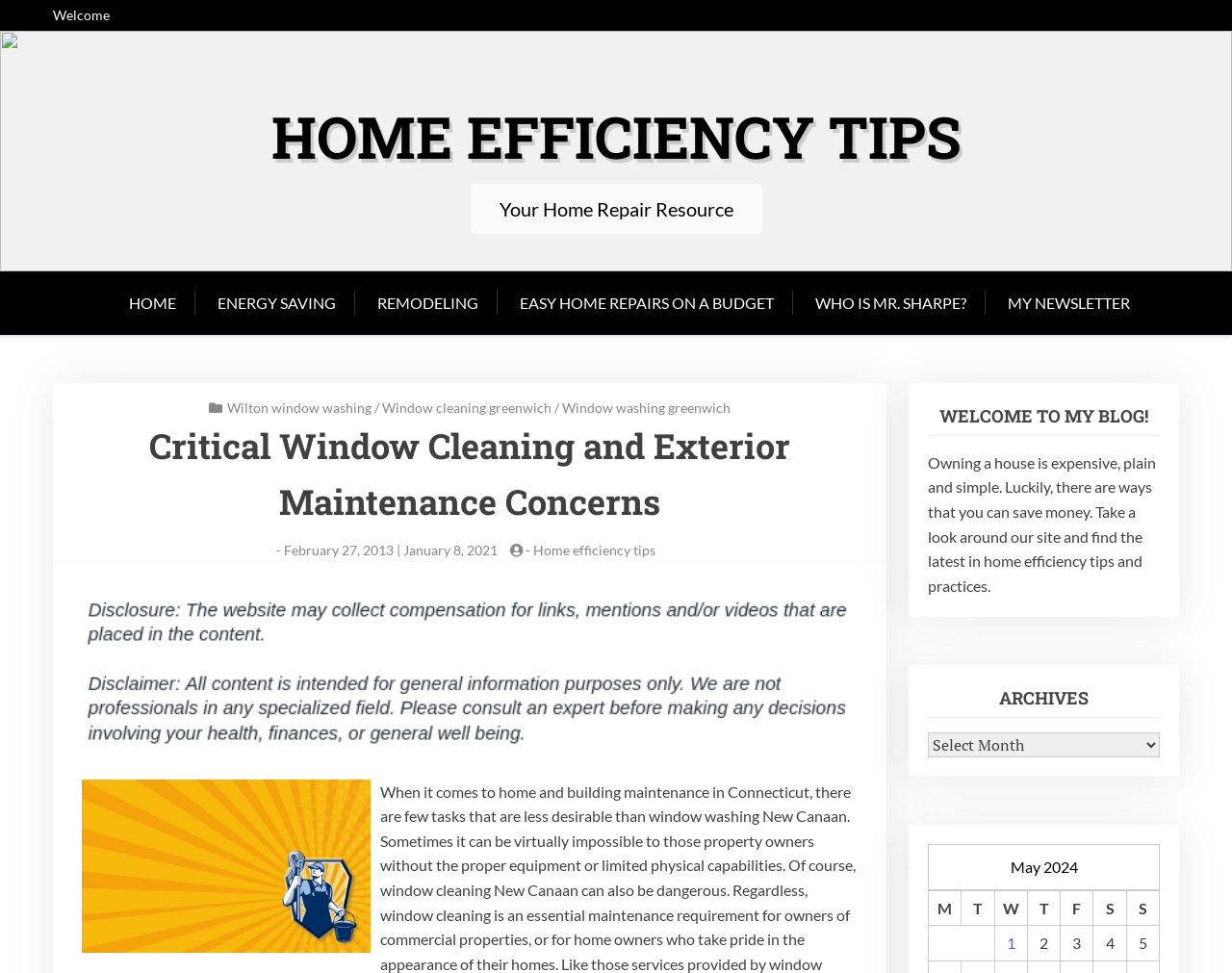Find the bounding box coordinates for the area you need to click to carry out the instruction: "Select a date from the Archives dropdown". The coordinates should be four float numbers between 0 and 1, indicated as [left, top, right, bottom].

[0.753, 0.753, 0.941, 0.778]